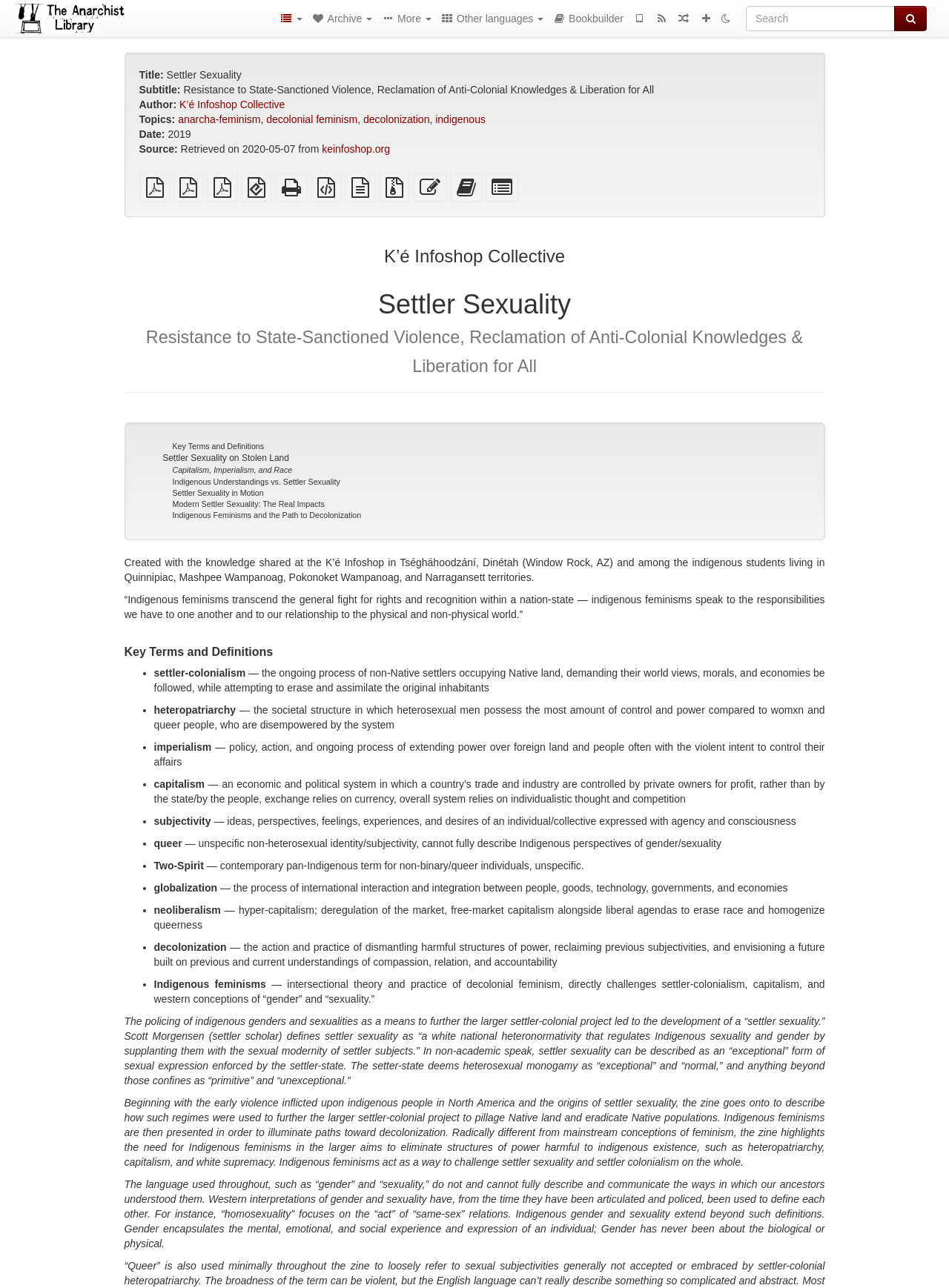Find the bounding box coordinates for the area that must be clicked to perform this action: "Read the definition of settler-colonialism".

[0.162, 0.518, 0.259, 0.527]